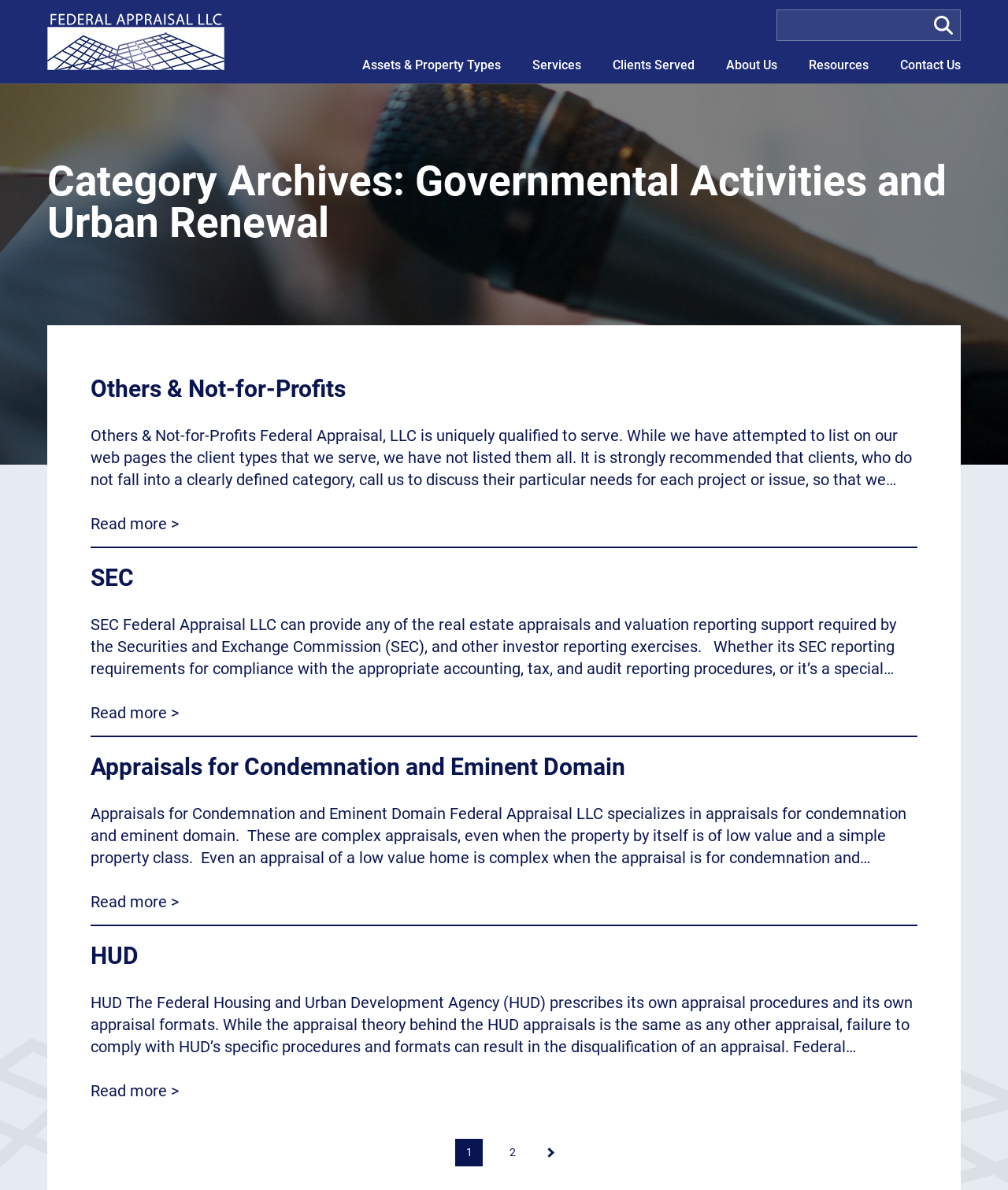Carefully observe the image and respond to the question with a detailed answer:
How many sections are there on the webpage?

I observed the webpage structure and found three main sections: 'Appraisal by Assets & Property Types', 'Appraisal by Service Type', and 'Clients Served'.